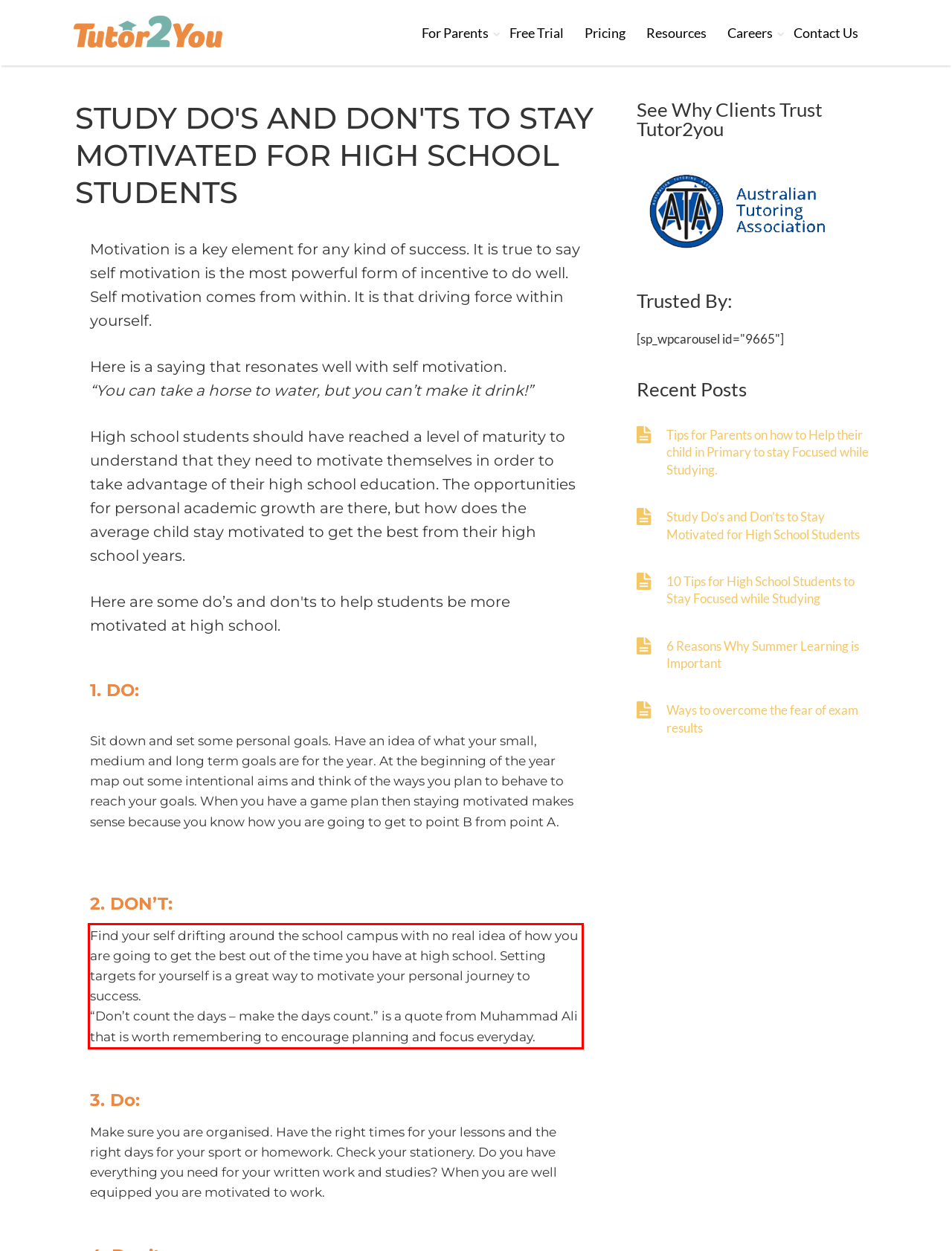Please identify and extract the text from the UI element that is surrounded by a red bounding box in the provided webpage screenshot.

Find your self drifting around the school campus with no real idea of how you are going to get the best out of the time you have at high school. Setting targets for yourself is a great way to motivate your personal journey to success. “Don’t count the days – make the days count.” is a quote from Muhammad Ali that is worth remembering to encourage planning and focus everyday.